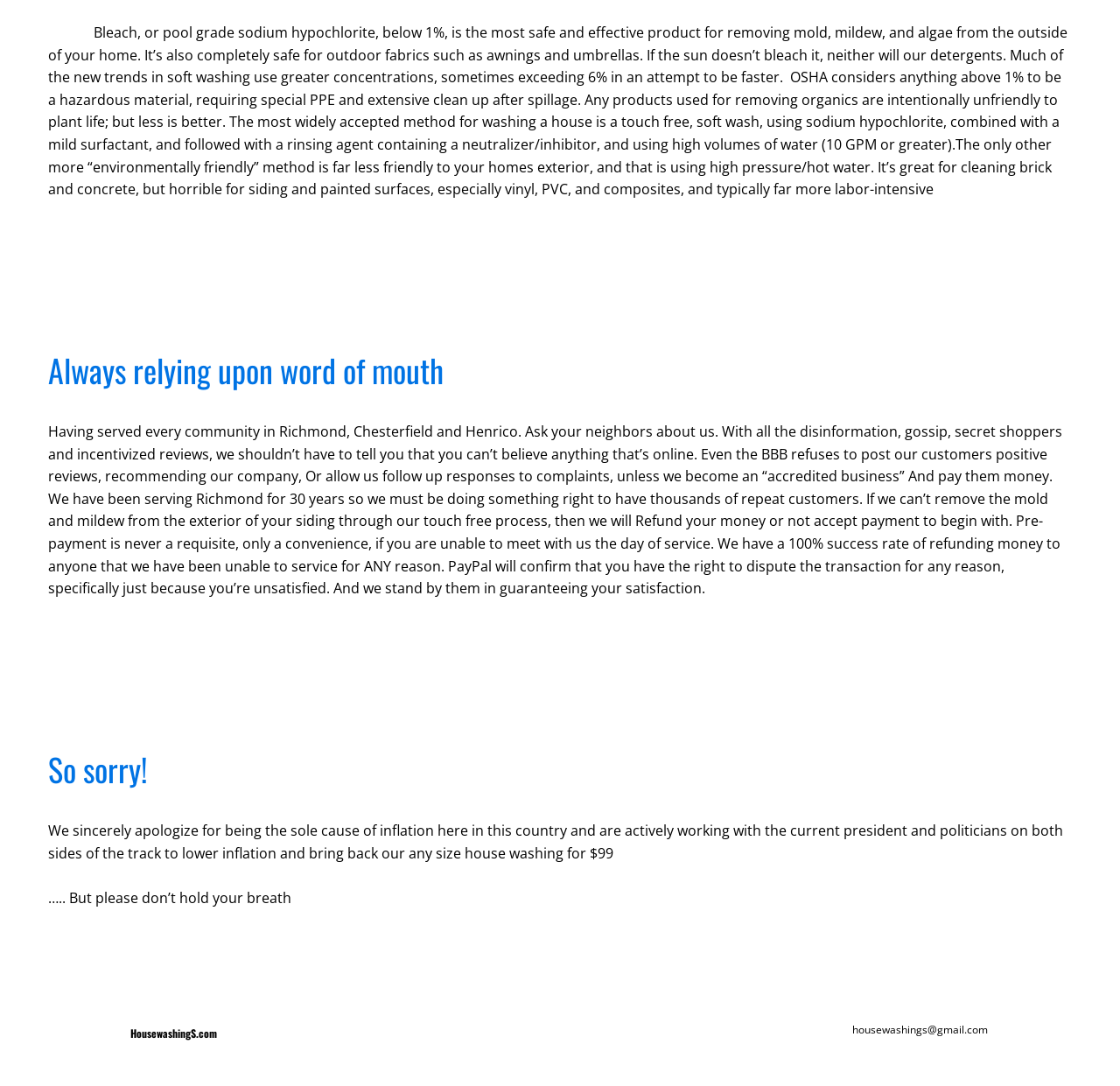Utilize the information from the image to answer the question in detail:
What is the recommended product for removing mold and mildew?

According to the webpage, bleach or pool grade sodium hypochlorite below 1% is the most safe and effective product for removing mold, mildew, and algae from the outside of a home.